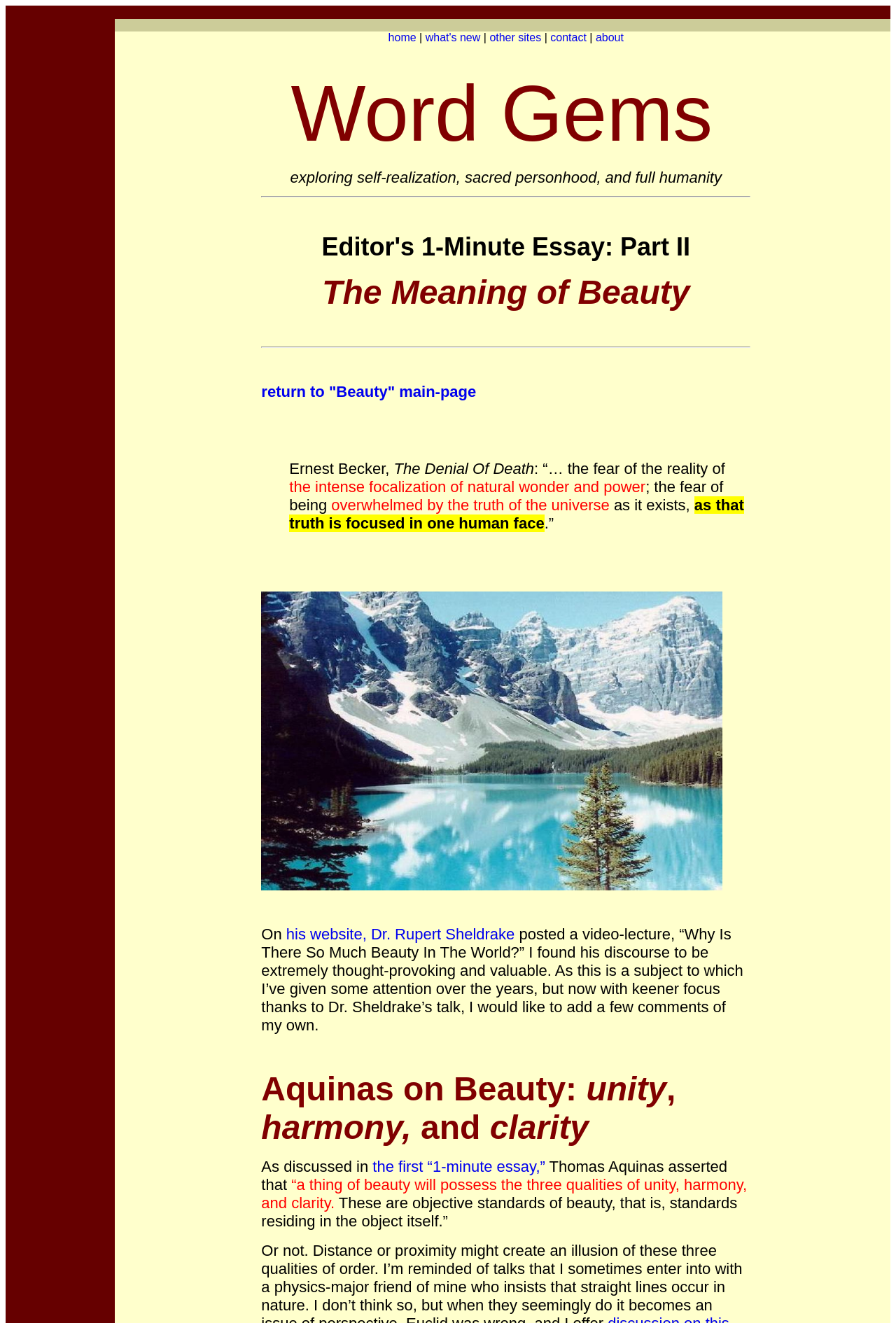Give a short answer to this question using one word or a phrase:
What is the title of the webpage?

Word Gems: Beauty: 1-Minute Essay: Part II